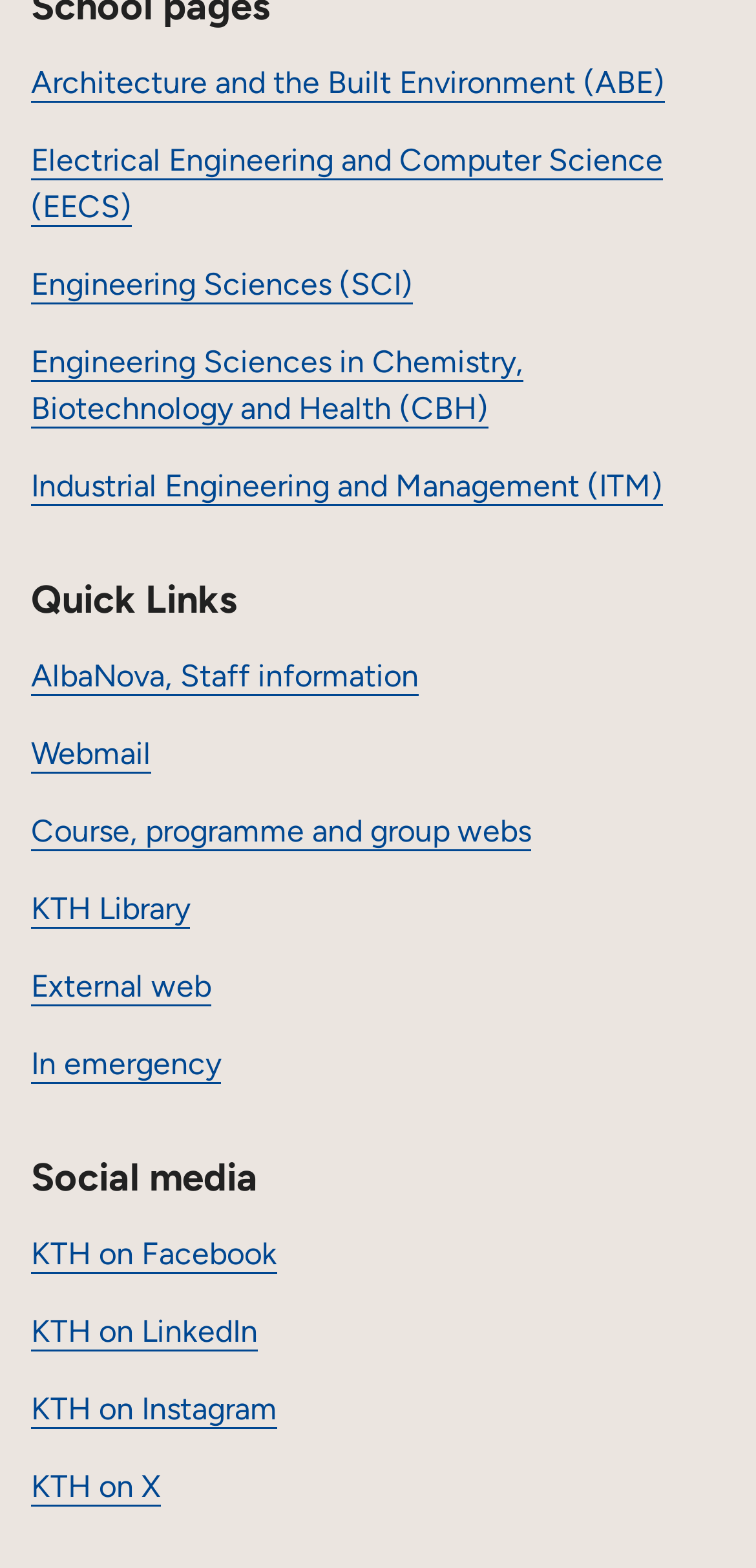Locate the bounding box coordinates of the UI element described by: "FREE CLASSIFIEDS". The bounding box coordinates should consist of four float numbers between 0 and 1, i.e., [left, top, right, bottom].

None